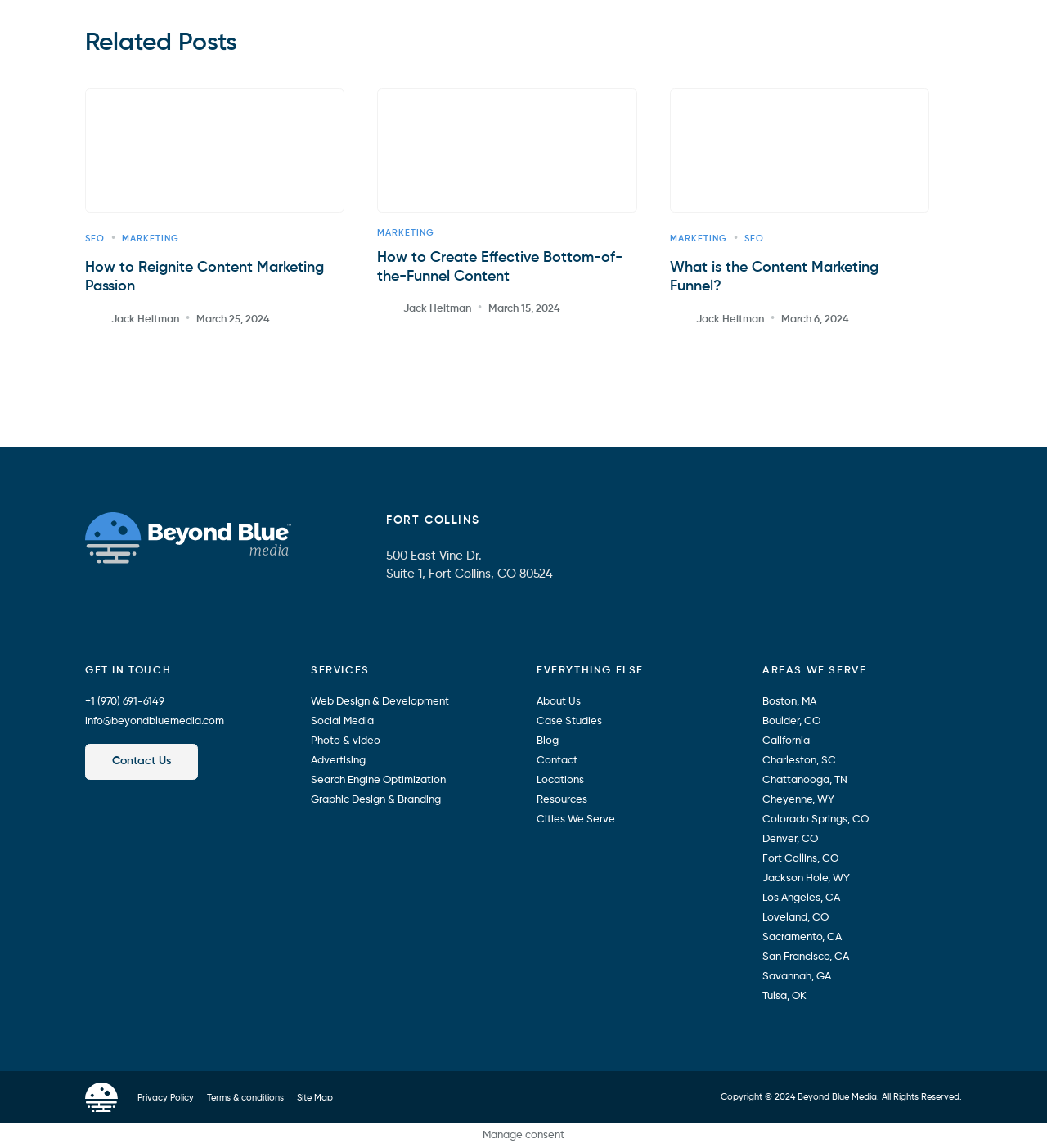Locate the bounding box of the UI element based on this description: "parent_node: MARKETING". Provide four float numbers between 0 and 1 as [left, top, right, bottom].

[0.36, 0.077, 0.608, 0.186]